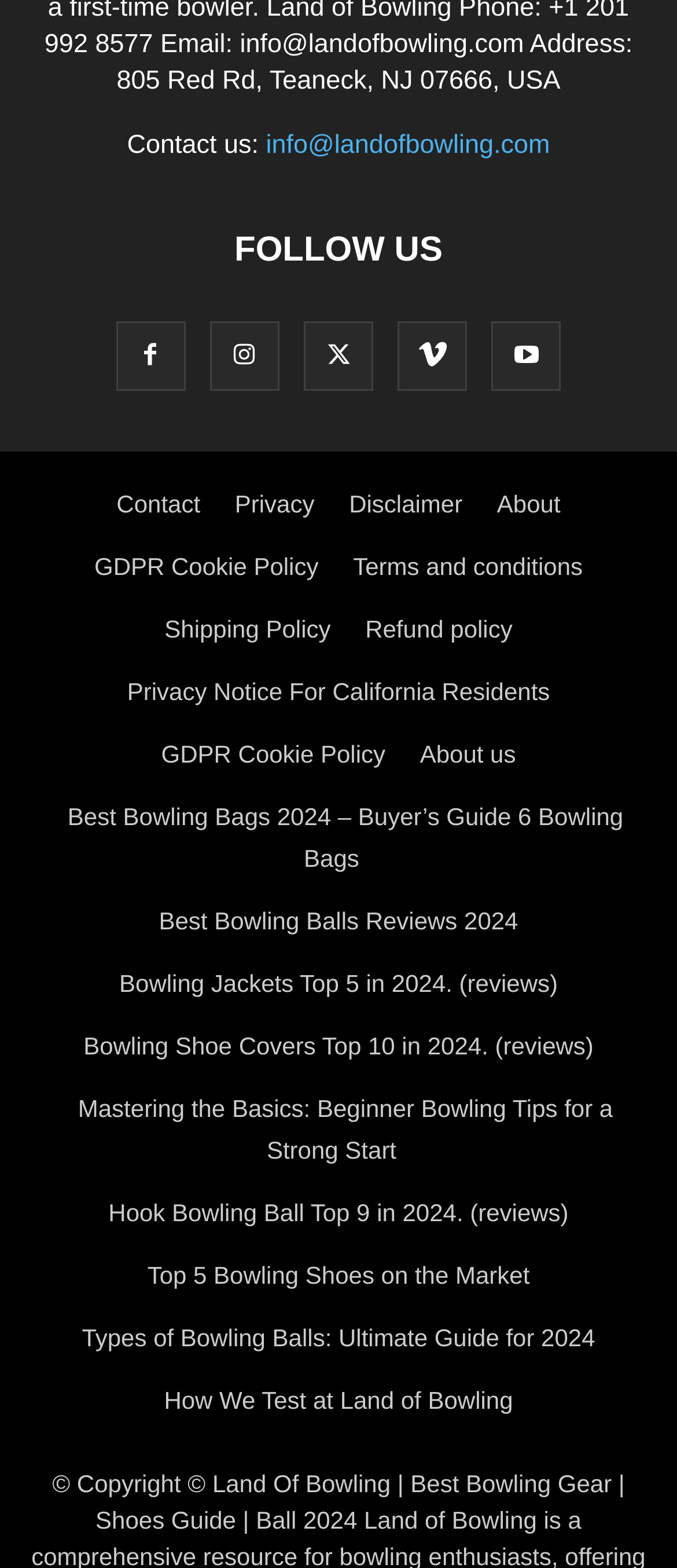Please specify the bounding box coordinates of the region to click in order to perform the following instruction: "Follow us on social media".

[0.346, 0.148, 0.654, 0.172]